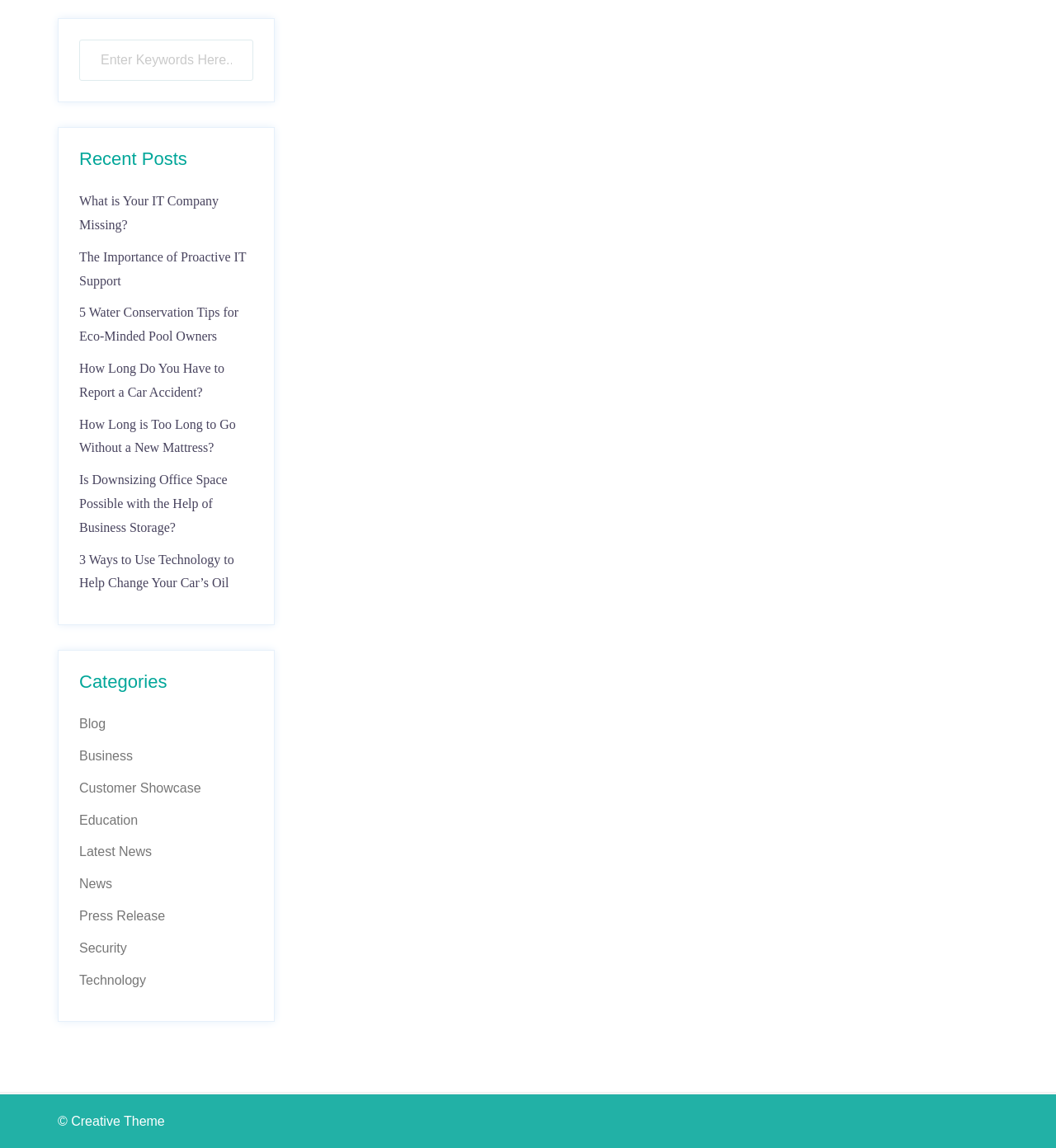Respond to the question with just a single word or phrase: 
What is the category with the most links?

None